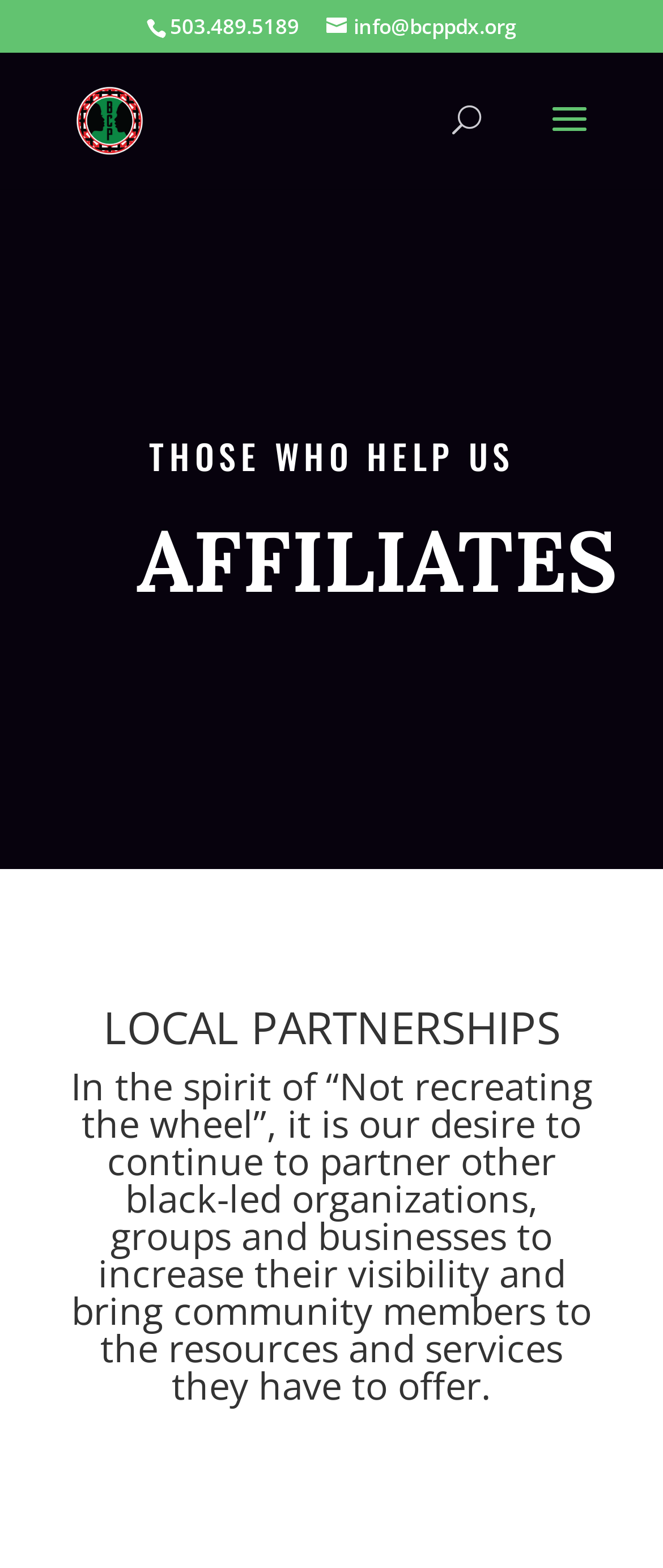Locate the bounding box coordinates for the element described below: "alt="Black Community of Portland"". The coordinates must be four float values between 0 and 1, formatted as [left, top, right, bottom].

[0.11, 0.065, 0.221, 0.085]